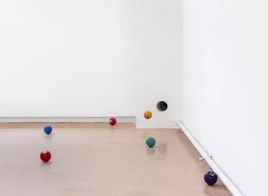In which city is the exhibition being held?
Look at the image and provide a short answer using one word or a phrase.

Berlin